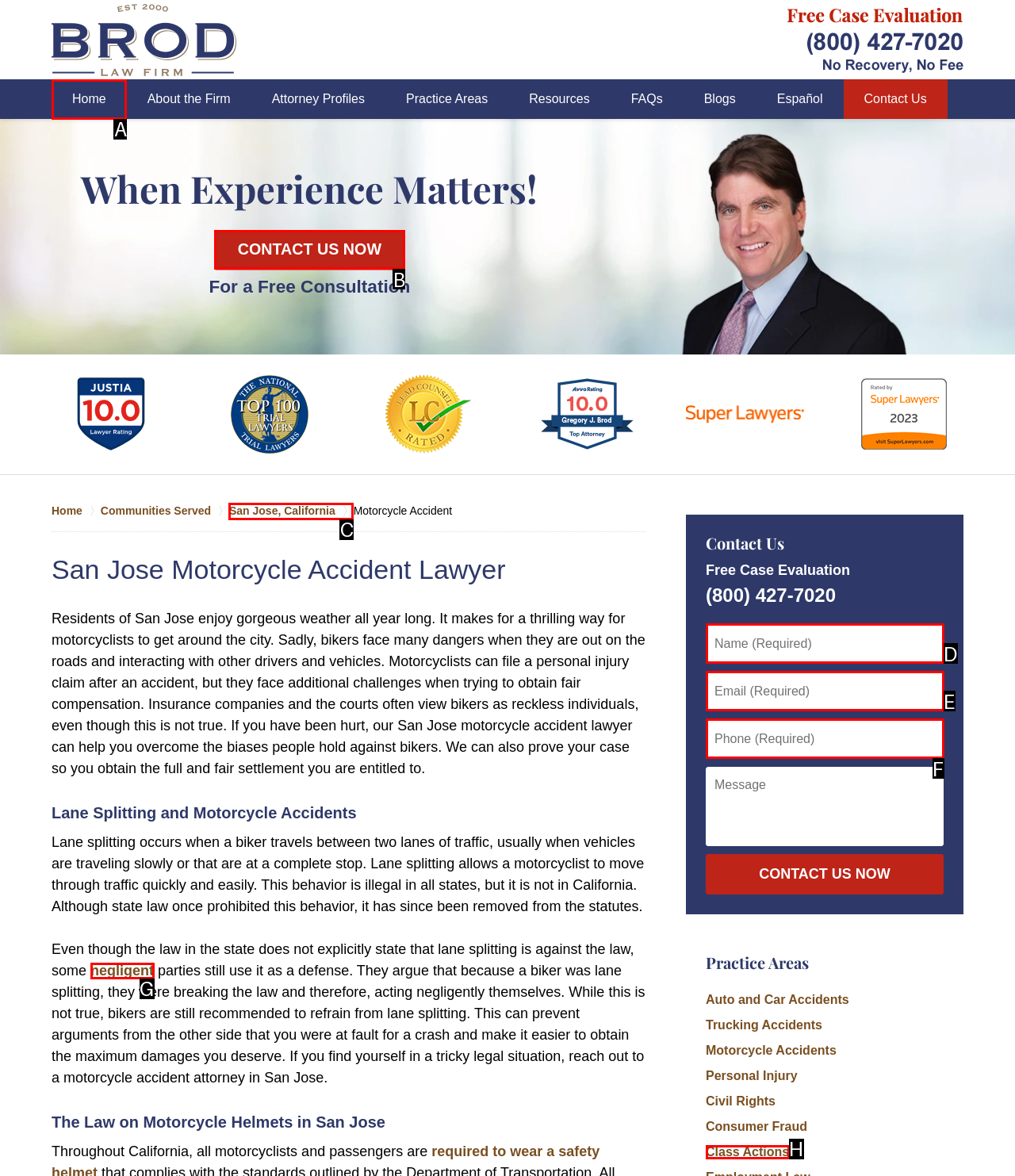Select the HTML element that best fits the description: name="10_Name" placeholder="Name (Required)"
Respond with the letter of the correct option from the choices given.

D